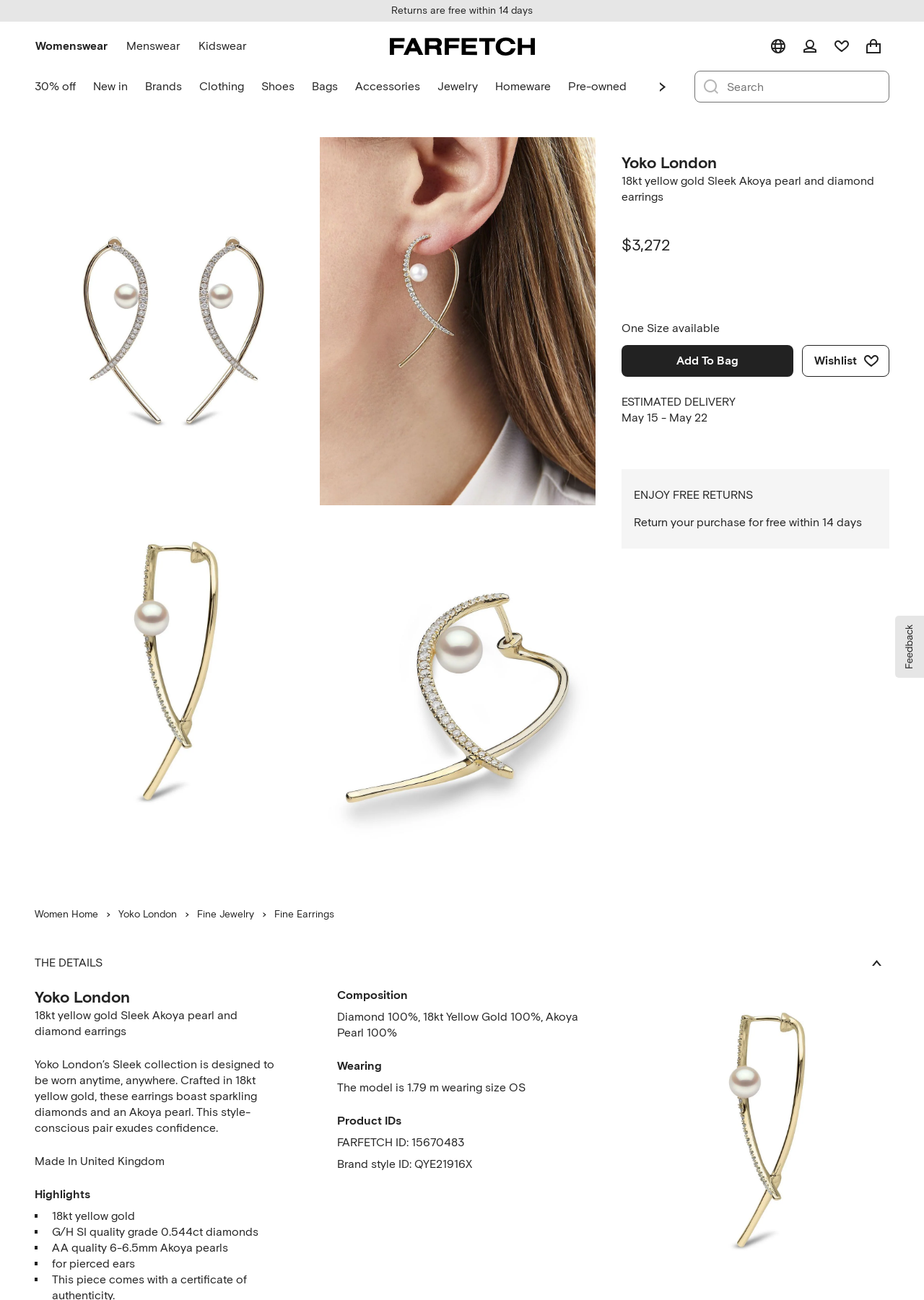What is the estimated delivery time?
Please use the image to provide a one-word or short phrase answer.

May 15 - May 22